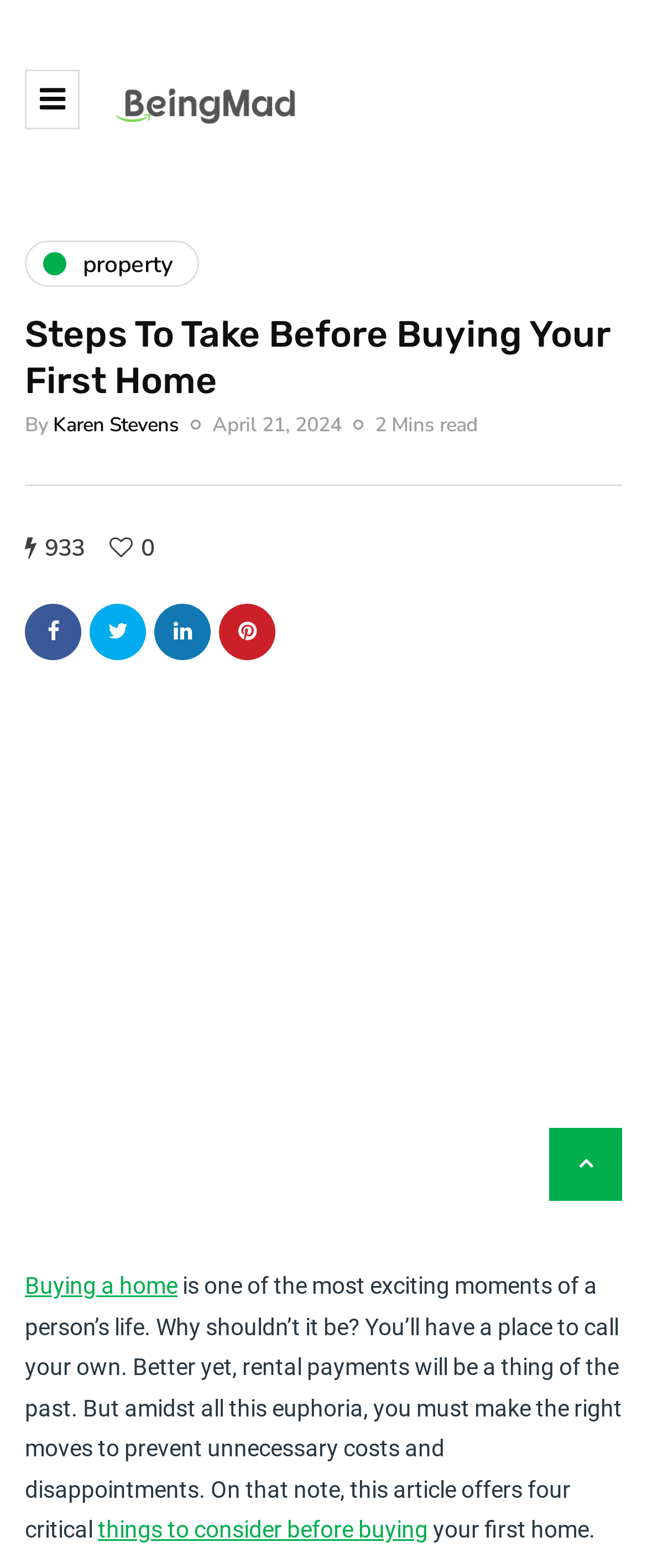Describe all the key features of the webpage in detail.

The webpage appears to be an article about buying a home, specifically focusing on the steps to take before making a purchase. At the top of the page, there is a logo or icon with the text "Being Mad" next to it, which is also a link. Below this, there is a heading that reads "Steps To Take Before Buying Your First Home" in a prominent font size.

To the right of the heading, there is a byline that reads "By Karen Stevens" along with a timestamp indicating the article was published on April 21, 2024. The article's reading time is also mentioned, which is 2 minutes.

The main content of the article starts below this, with a brief introduction that discusses the excitement of buying a home and the importance of making the right moves to avoid unnecessary costs and disappointments. The introduction is followed by a link to "things to consider before buying your first home."

On the left side of the page, there are several social media links or icons, including Facebook, Twitter, LinkedIn, and Pinterest. These are positioned above a section that appears to be an advertisement, which takes up a significant portion of the page.

At the very bottom of the page, there is a link to "Scroll to top," which allows users to quickly navigate back to the top of the page.